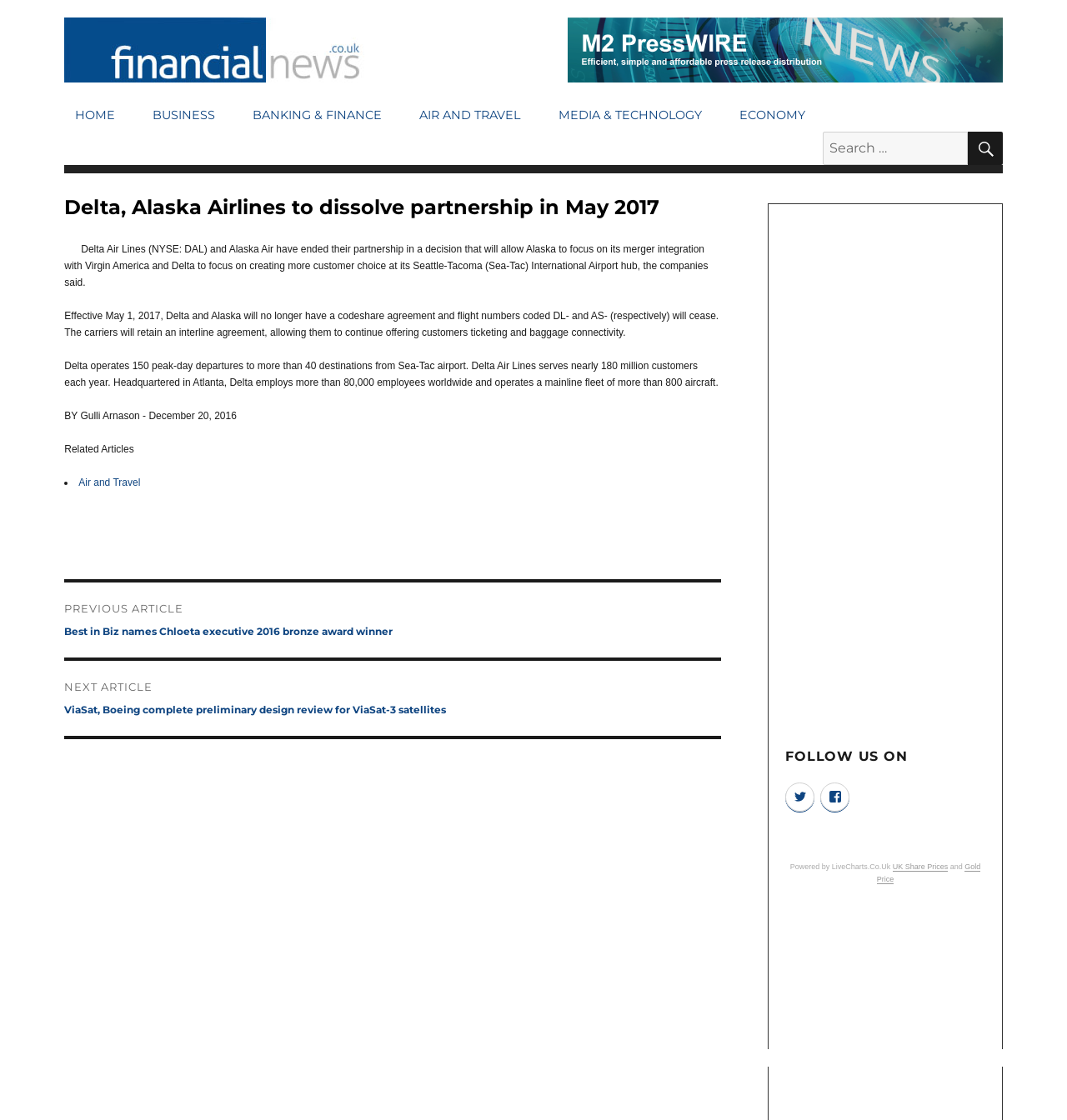How many links are in the primary menu?
Answer briefly with a single word or phrase based on the image.

6